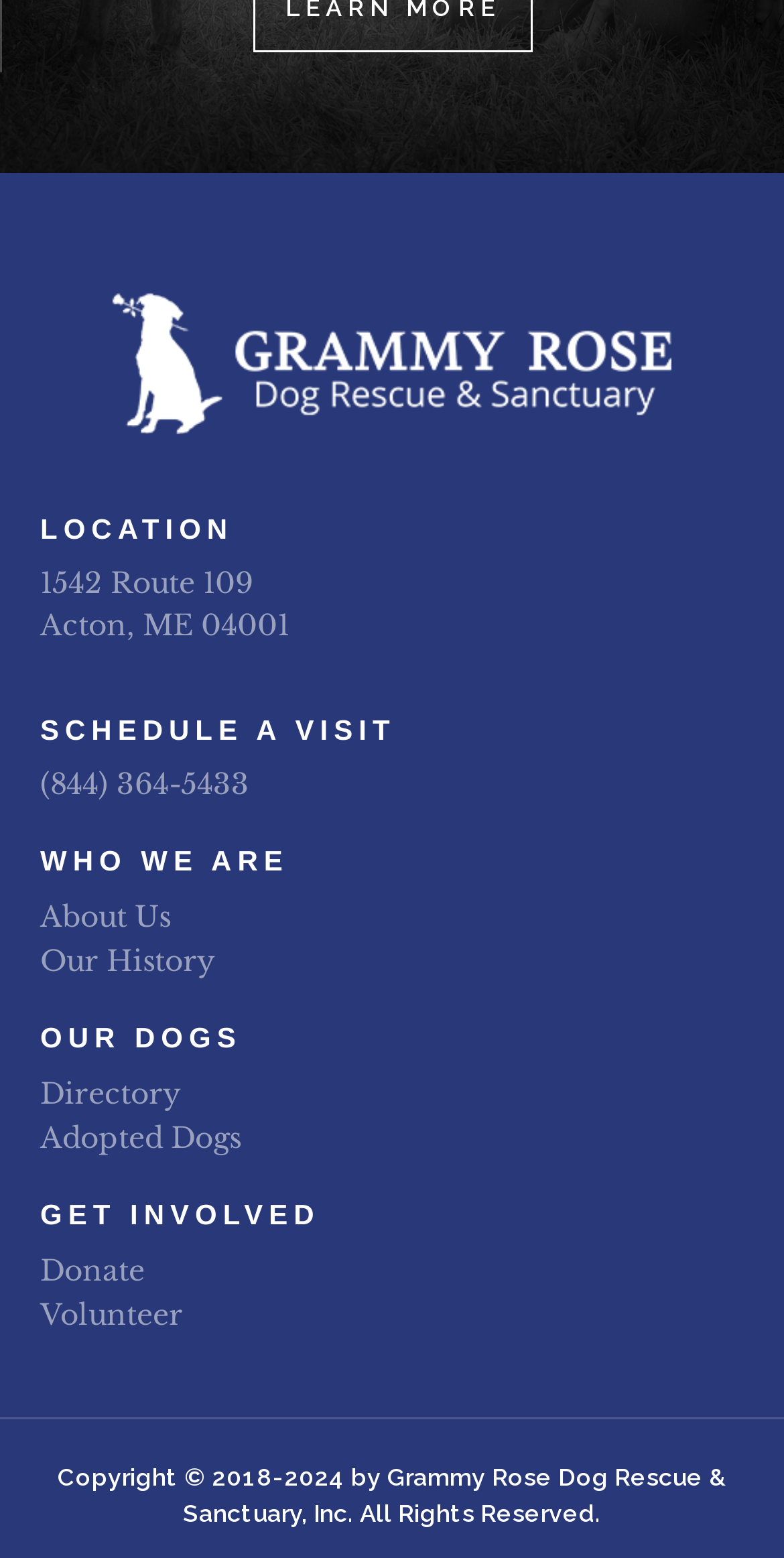Extract the bounding box coordinates for the UI element described as: "alt="grammyrose logo a"".

[0.026, 0.188, 0.974, 0.278]